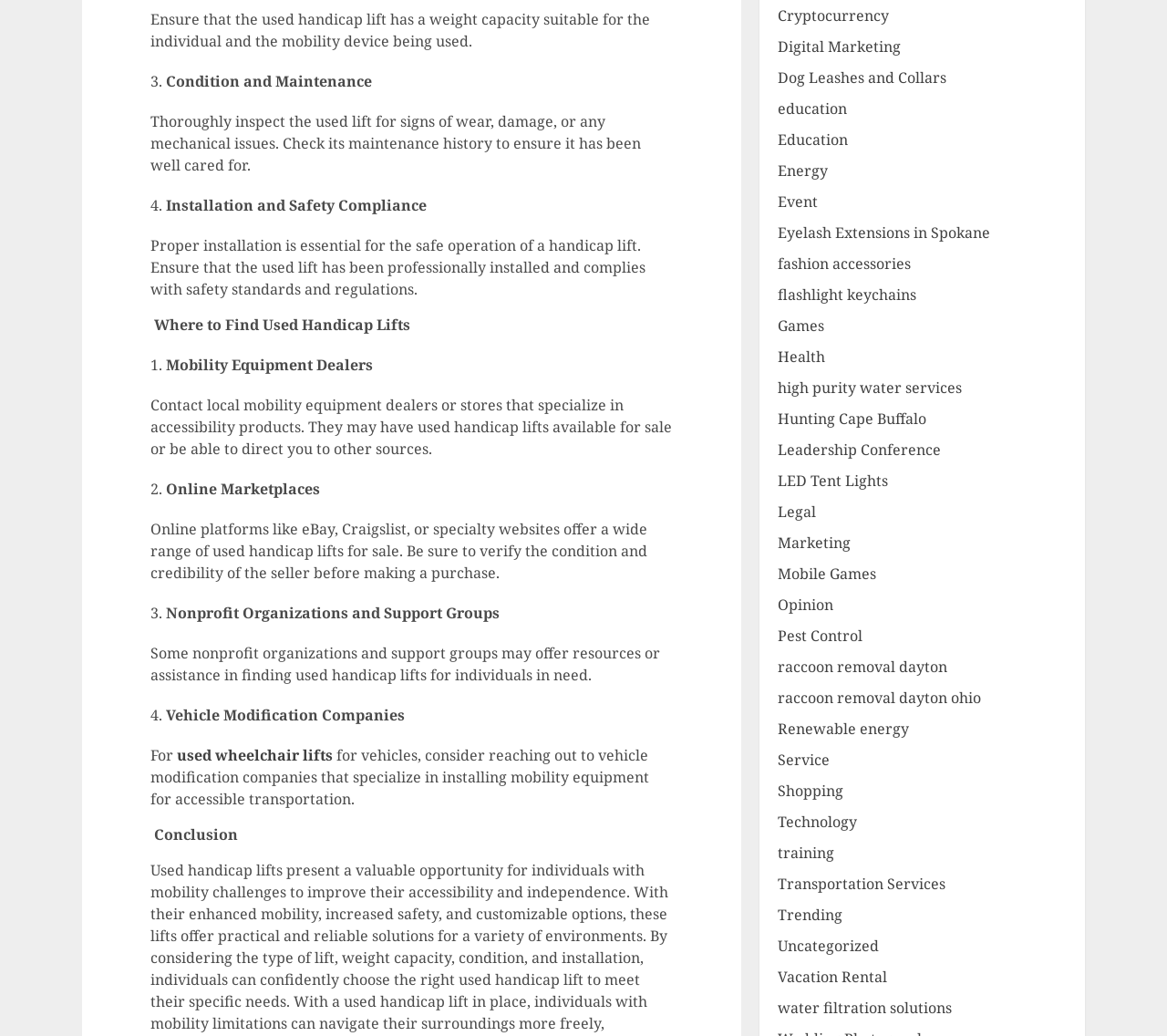Give a concise answer using only one word or phrase for this question:
What is the main topic of this webpage?

Handicap lifts